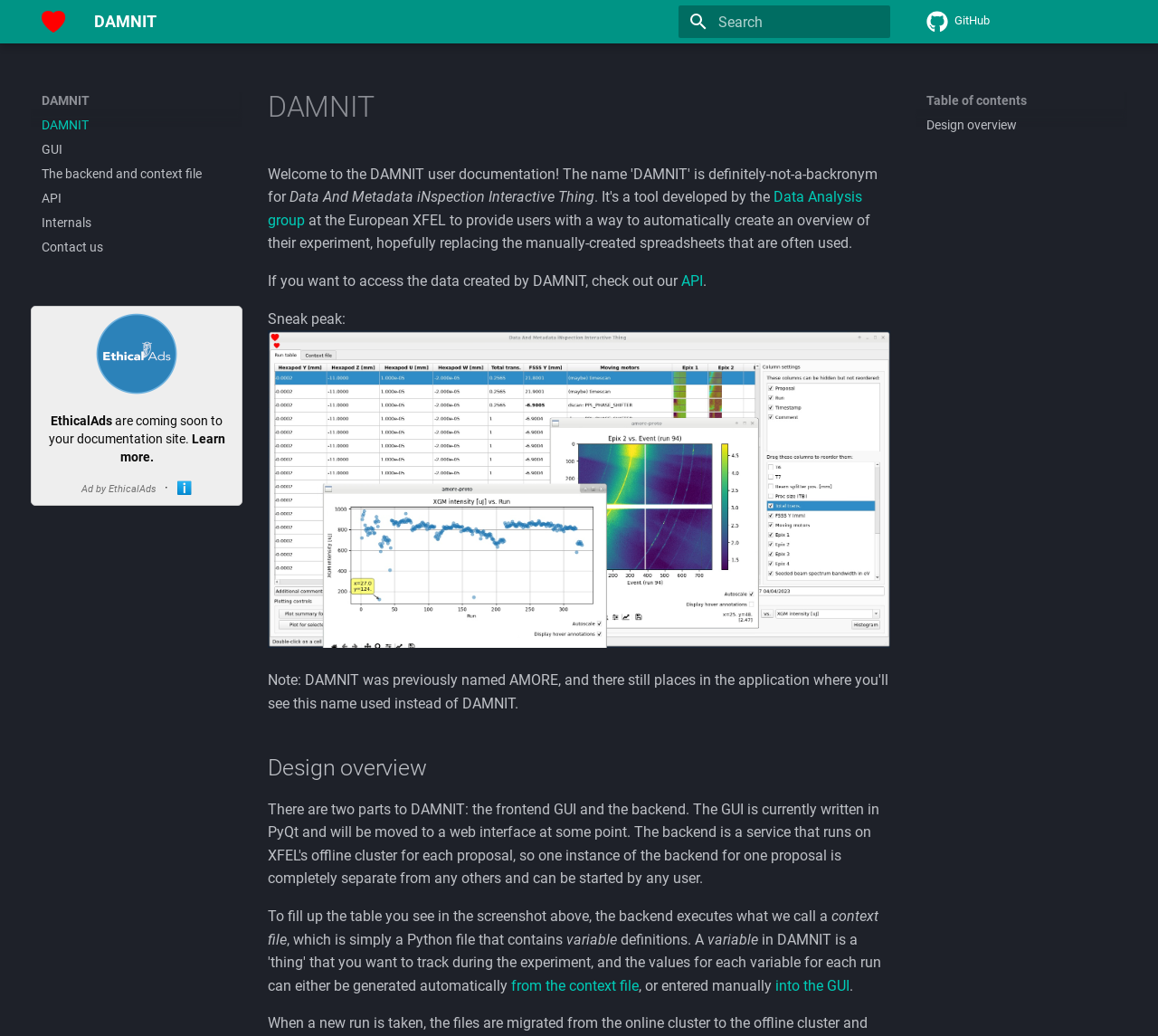Please determine the bounding box of the UI element that matches this description: Design overview. The coordinates should be given as (top-left x, top-left y, bottom-right x, bottom-right y), with all values between 0 and 1.

[0.8, 0.113, 0.964, 0.128]